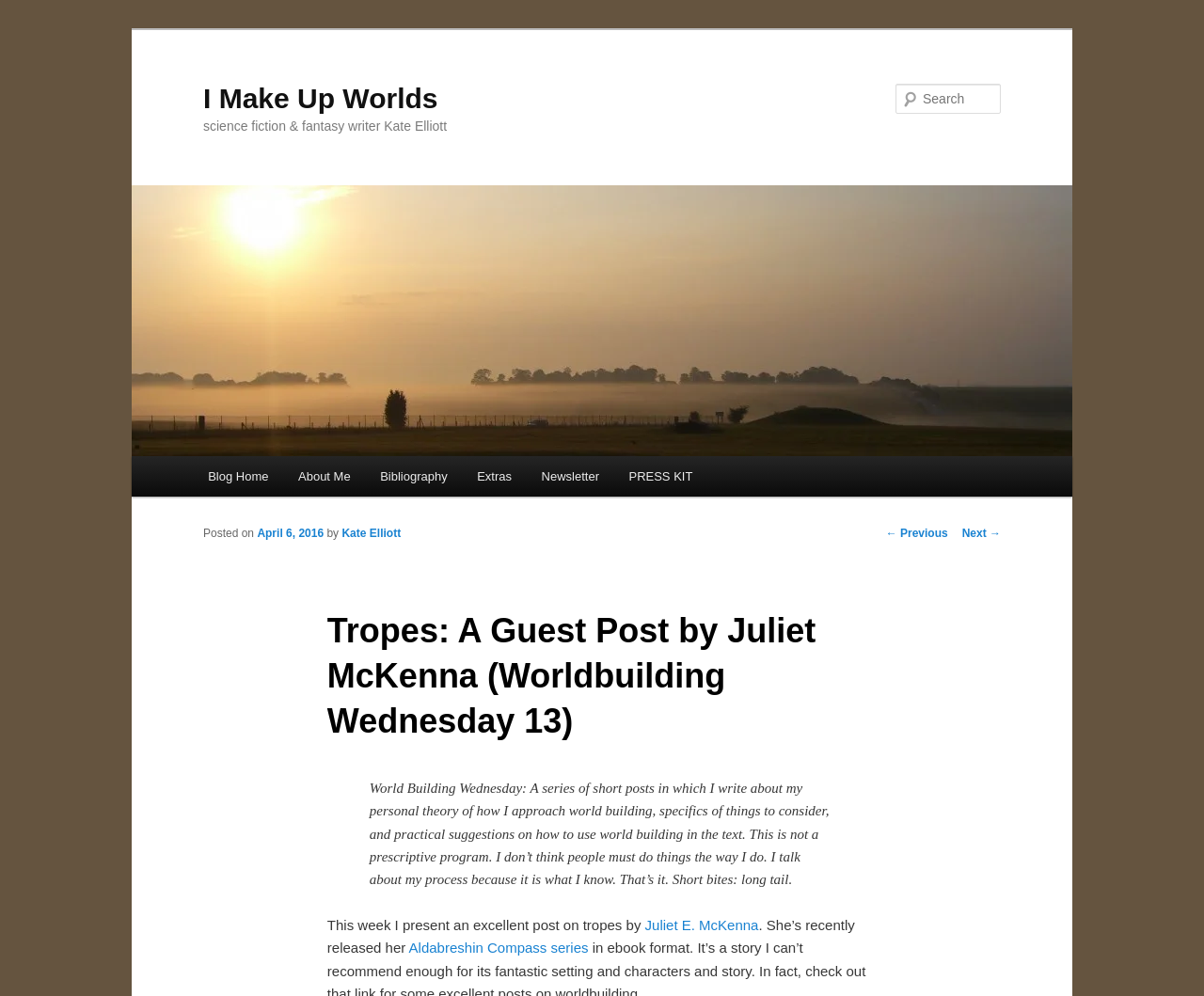Indicate the bounding box coordinates of the element that must be clicked to execute the instruction: "Search for something". The coordinates should be given as four float numbers between 0 and 1, i.e., [left, top, right, bottom].

[0.744, 0.084, 0.831, 0.114]